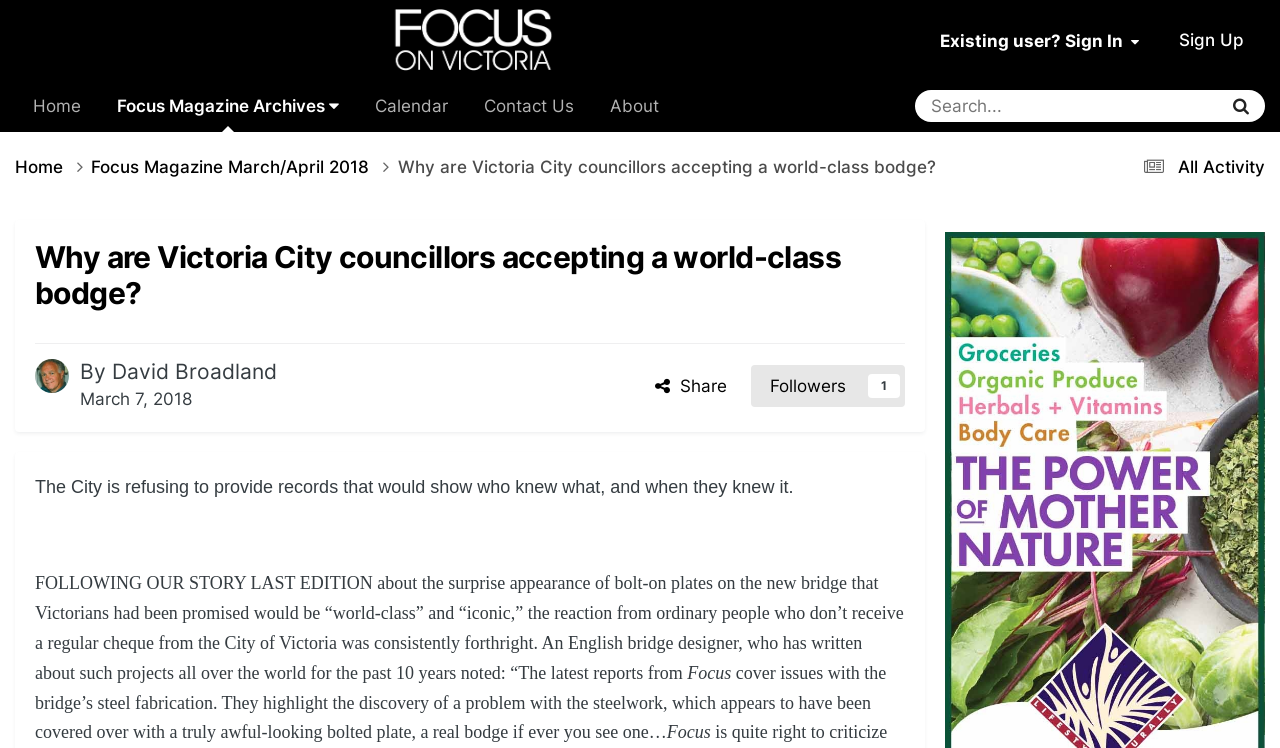Describe the webpage in detail, including text, images, and layout.

The webpage appears to be an article from Focus Magazine, dated March/April 2018. At the top left, there is a logo and a link to "Focus on Victoria" with an image. On the top right, there are several links, including "Existing user? Sign In", "Sign Up", and navigation links to "Home", "Focus Magazine Archives", "Calendar", "Contact Us", and "About". 

Below the navigation links, there is a search box with a button and a disclosure triangle. On the left side, there are links to "All Activity" and "Home" with an icon. The main article title, "Why are Victoria City councillors accepting a world-class bodge?", is displayed prominently in the middle of the page. 

Below the title, there is a horizontal separator line, followed by the author's name, "David Broadland", with an image, and the publication date, "March 7, 2018". The article's content is divided into several paragraphs, with the first paragraph starting with "The City is refusing to provide records that would show who knew what, and when they knew it." 

On the right side of the article, there are links to share the article and a notification that the article has one follower. At the bottom of the page, there is an advertisement.